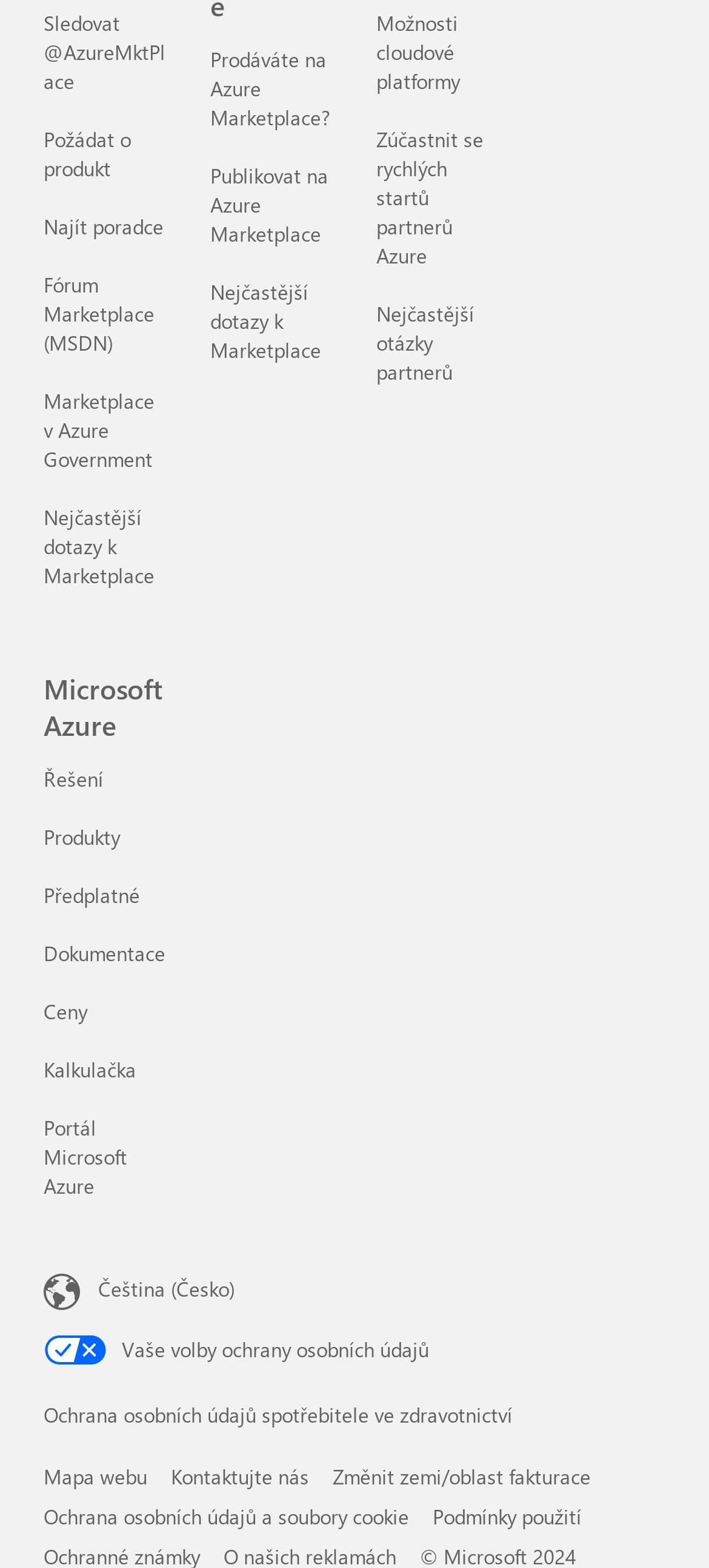Please identify the bounding box coordinates of the clickable region that I should interact with to perform the following instruction: "Go to Azure Marketplace forum". The coordinates should be expressed as four float numbers between 0 and 1, i.e., [left, top, right, bottom].

[0.062, 0.173, 0.218, 0.227]